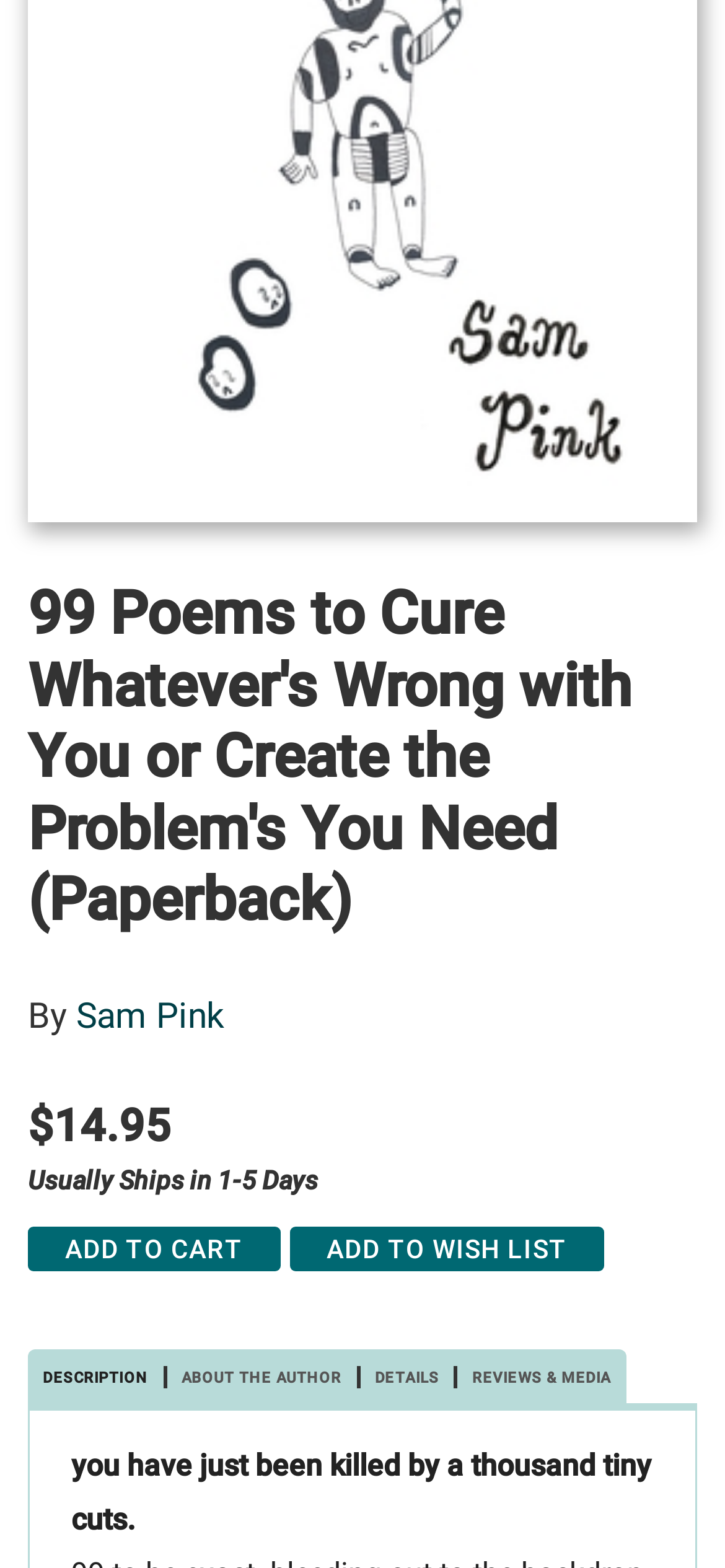Please provide a brief answer to the question using only one word or phrase: 
What are the options to interact with the book?

Add to Cart, Add to Wish List